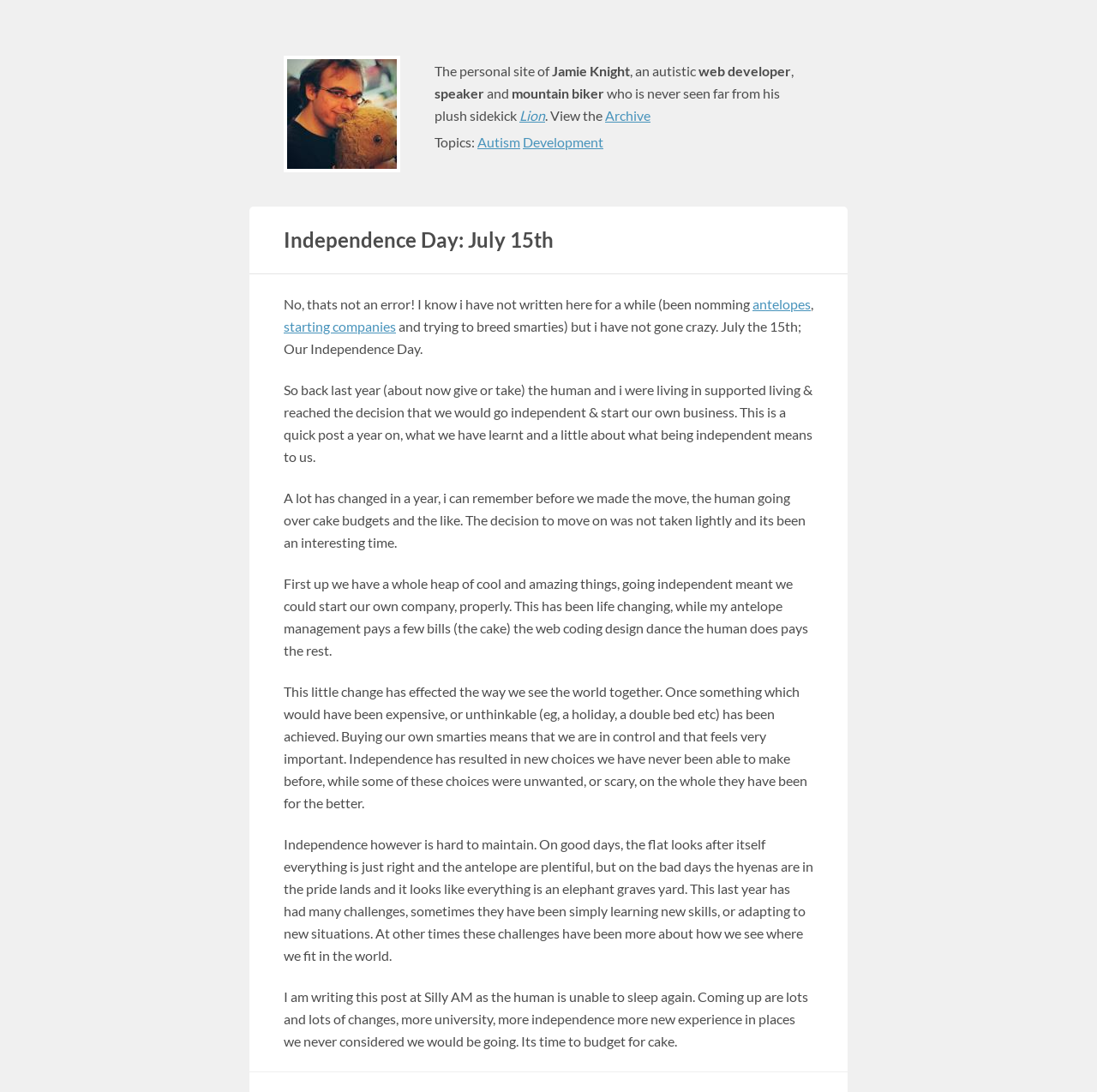What is the author's profession?
Refer to the screenshot and answer in one word or phrase.

web developer